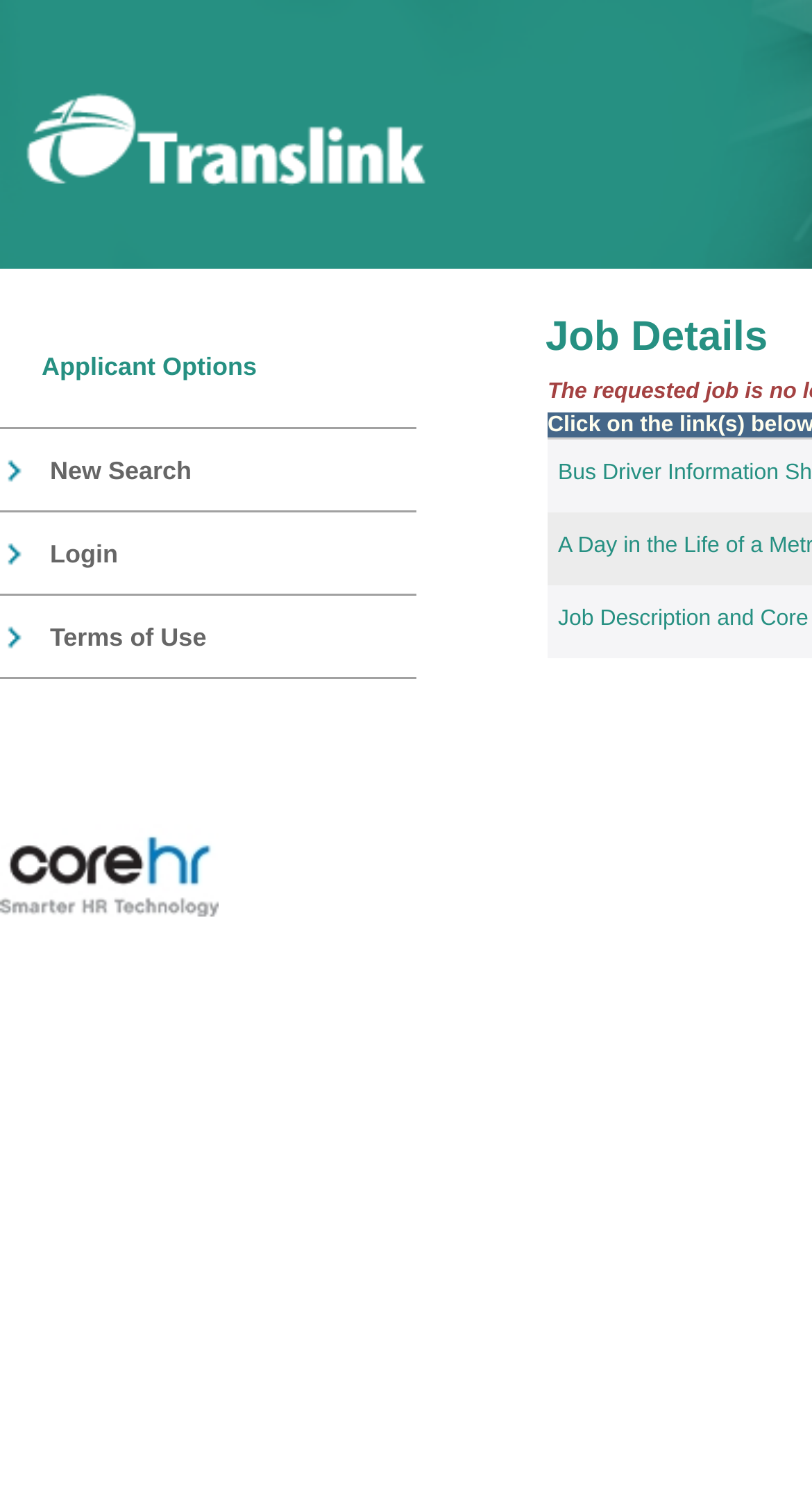Describe all the significant parts and information present on the webpage.

The webpage is about job details, with a focus on applicant options. At the top, there is a static text "Applicant Options" followed by a table with three rows. The first row has two grid cells, each containing a link and an image labeled "New Search". The second row has two grid cells, each containing a link and an image labeled "Login". The third row has two grid cells, each containing a link and an image labeled "Terms of Use". 

Below the table, there is a small static text element containing a non-breaking space character. 

To the right of the table, there is a large image labeled "Core Solutions Image" taking up a significant portion of the page. 

At the bottom right of the page, there is a static text element displaying the title "Job Details".